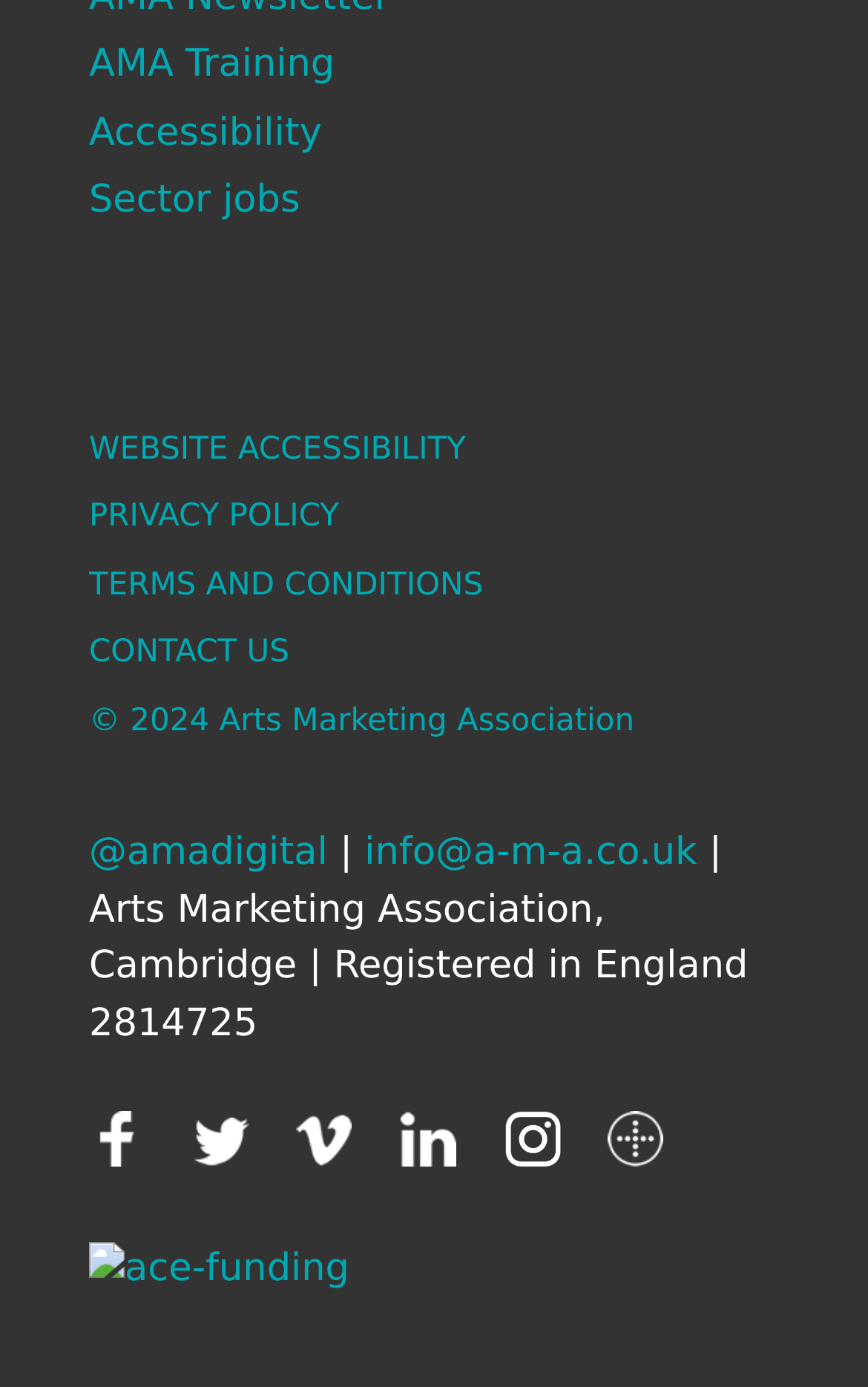What is the email address listed?
Please provide a single word or phrase as your answer based on the screenshot.

info@a-m-a.co.uk